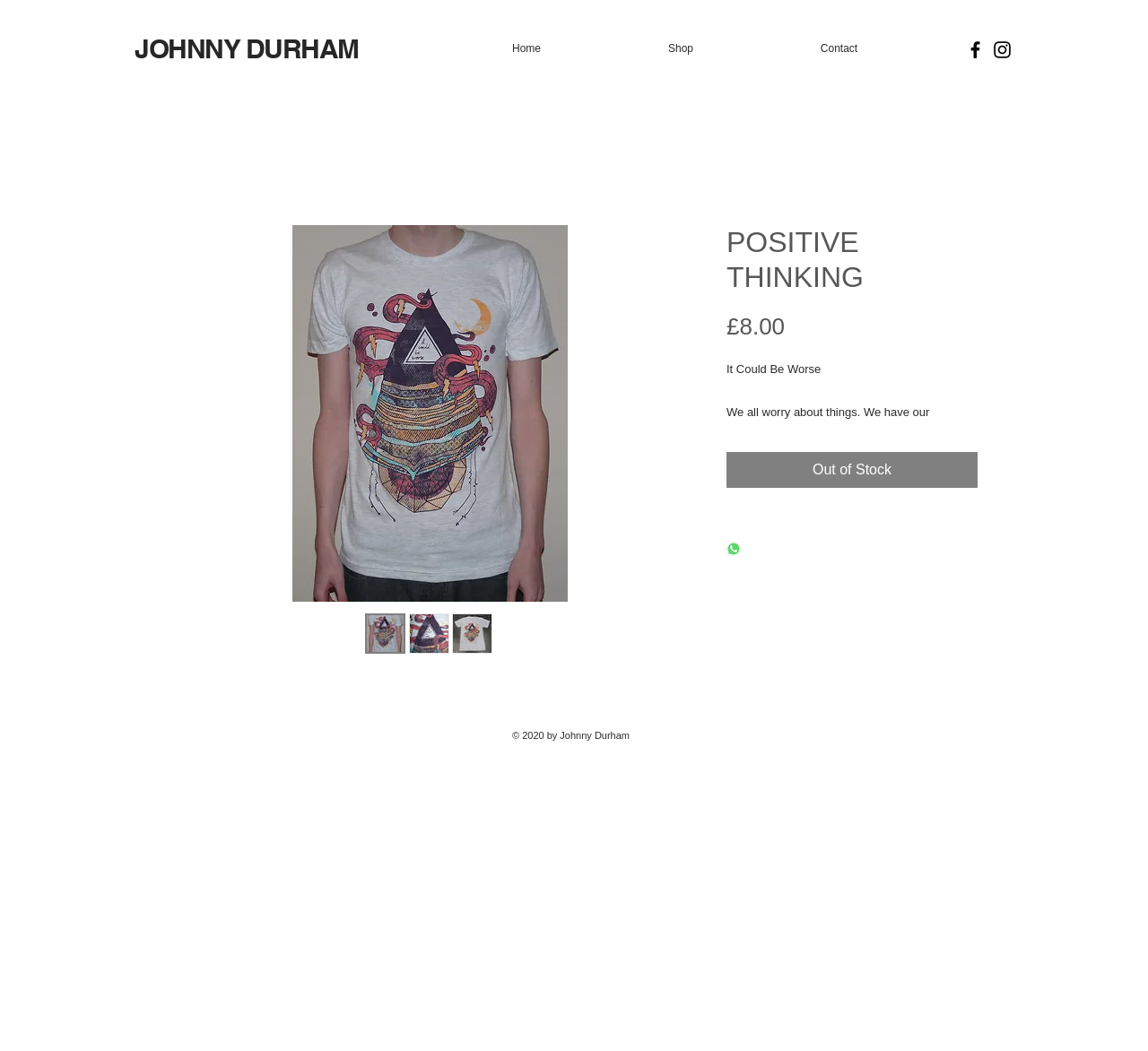Answer the question using only a single word or phrase: 
What is the price of the product?

£8.00